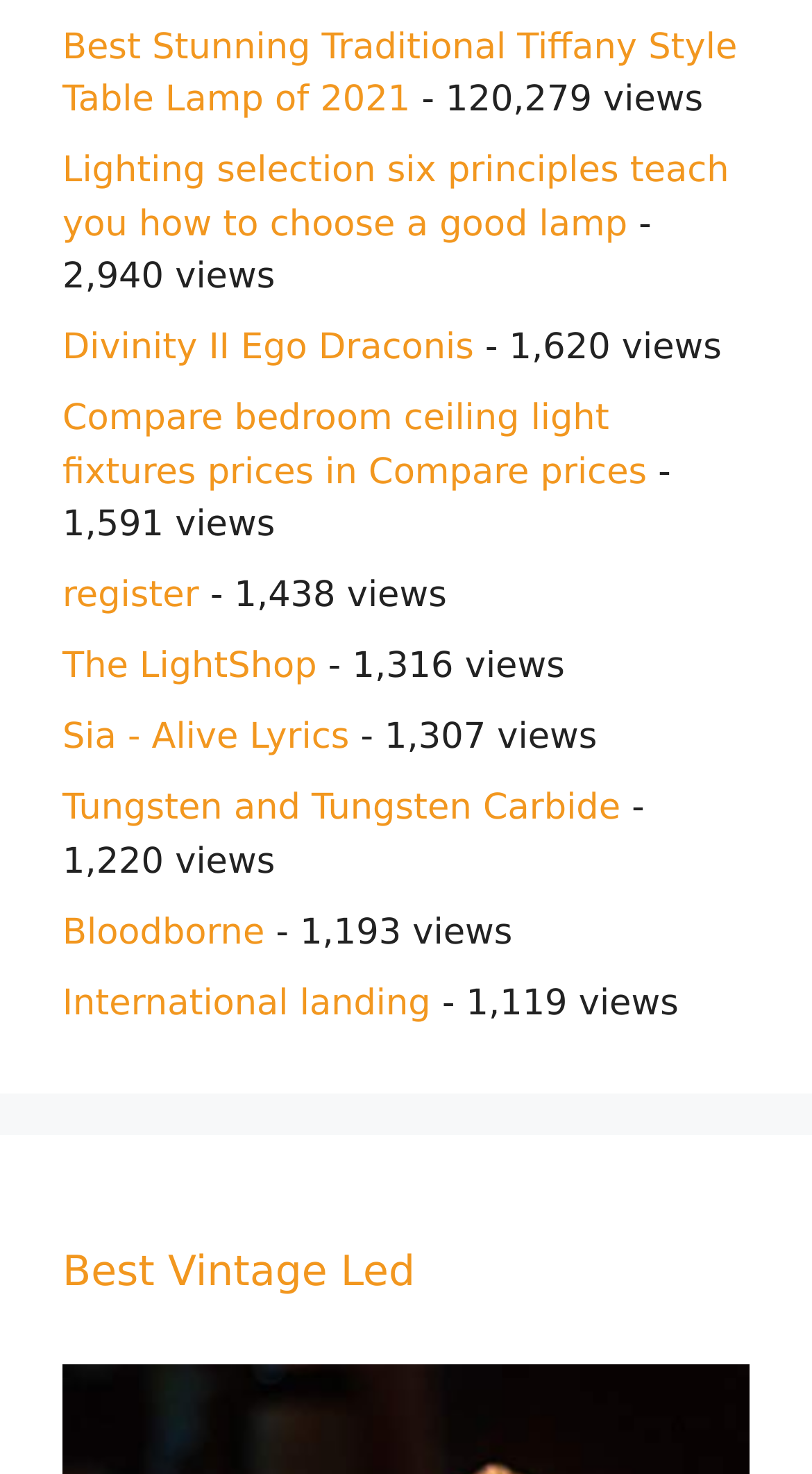Based on the element description: "Bloodborne", identify the UI element and provide its bounding box coordinates. Use four float numbers between 0 and 1, [left, top, right, bottom].

[0.077, 0.618, 0.326, 0.647]